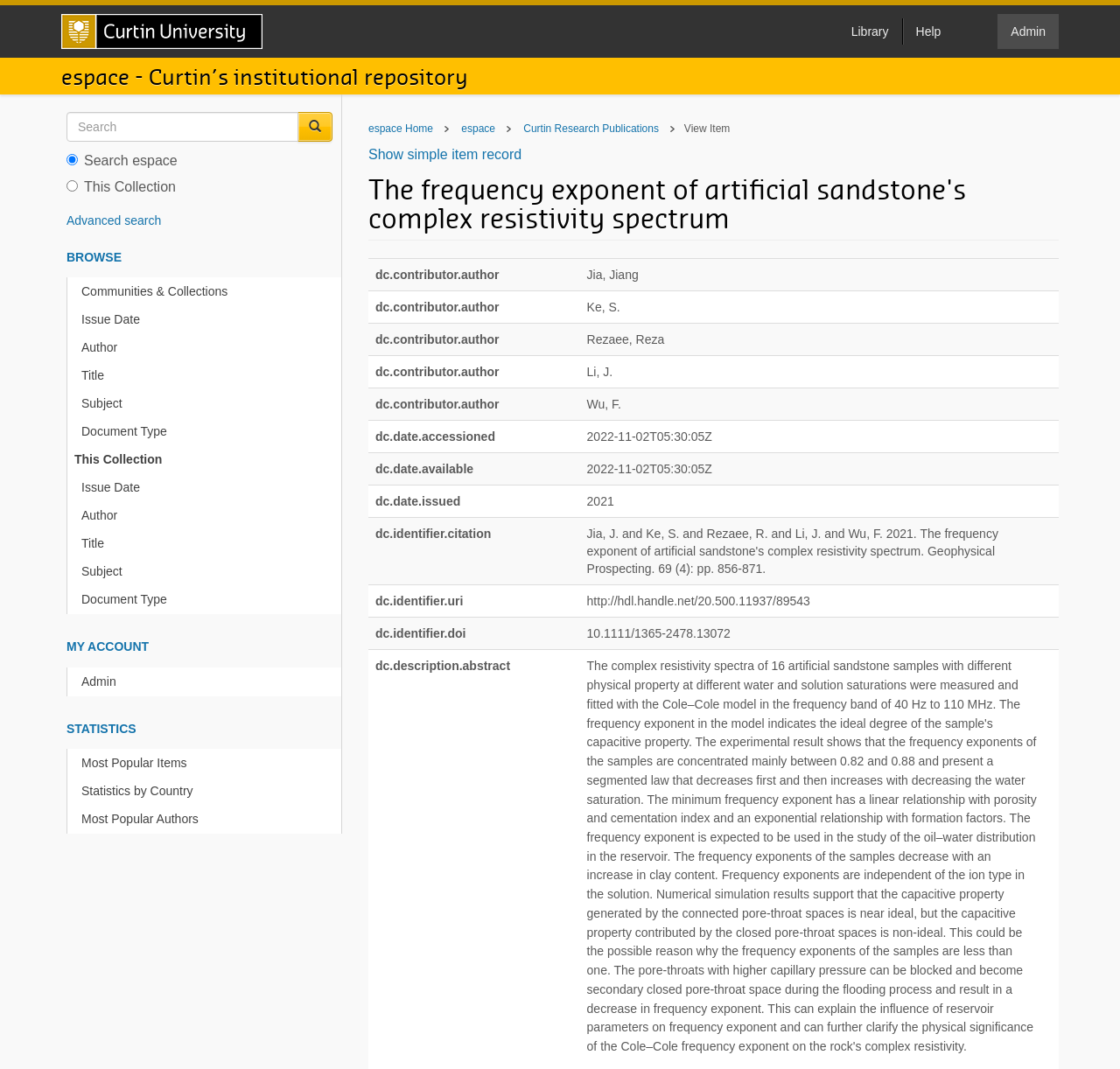Specify the bounding box coordinates of the element's region that should be clicked to achieve the following instruction: "View Item". The bounding box coordinates consist of four float numbers between 0 and 1, in the format [left, top, right, bottom].

[0.611, 0.115, 0.652, 0.126]